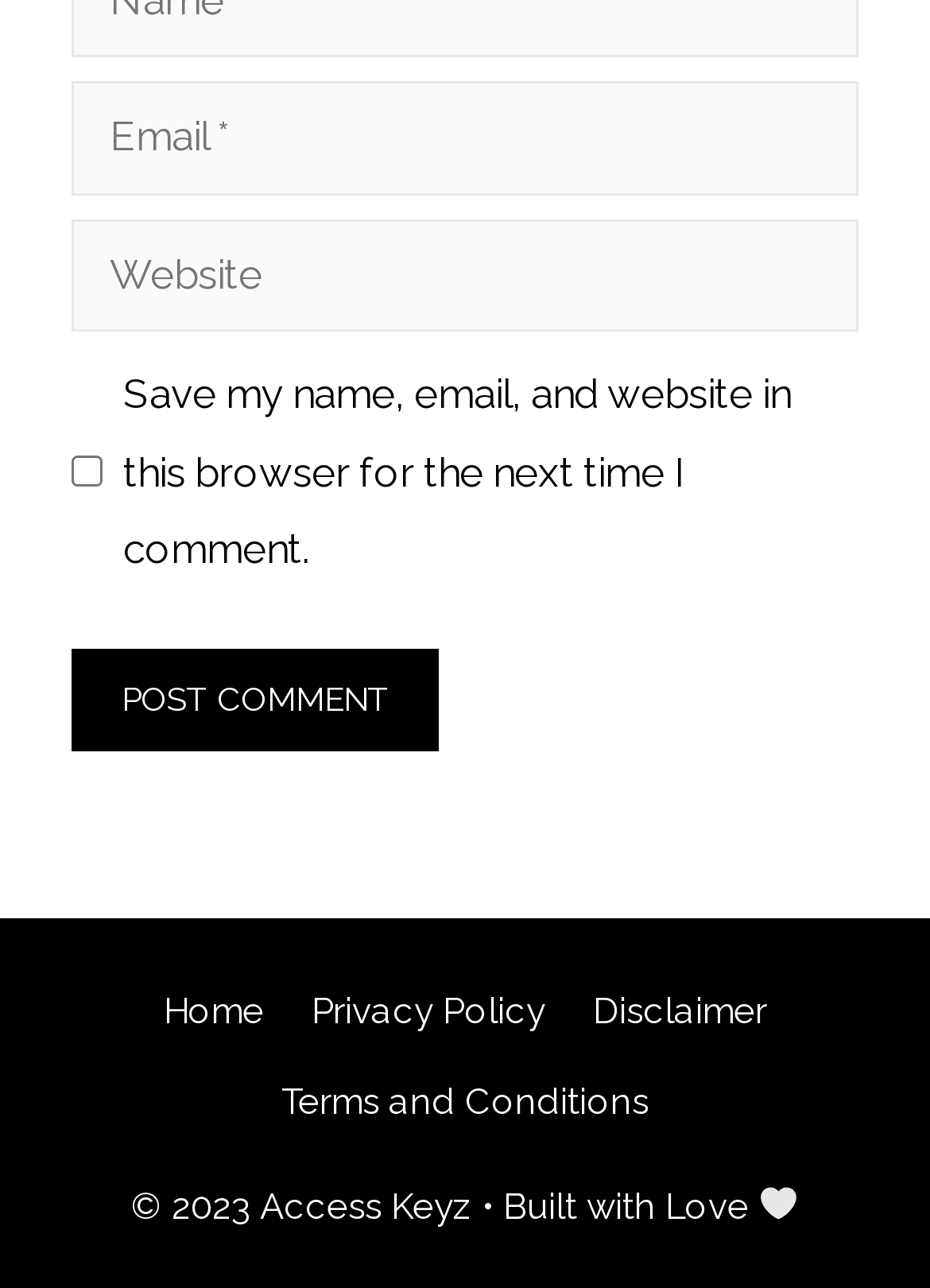Please specify the bounding box coordinates of the clickable region to carry out the following instruction: "Post a comment". The coordinates should be four float numbers between 0 and 1, in the format [left, top, right, bottom].

[0.077, 0.503, 0.472, 0.583]